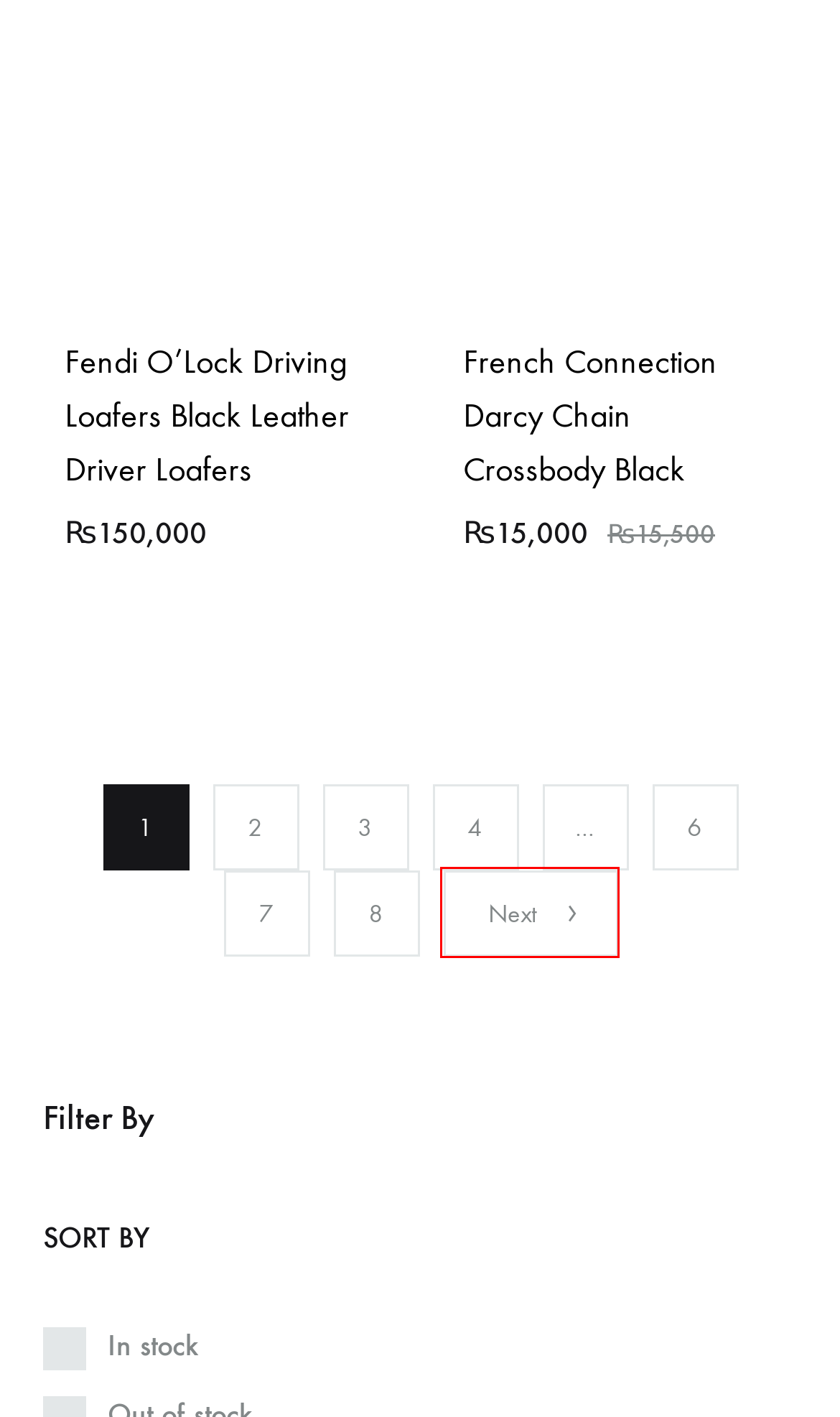Inspect the screenshot of a webpage with a red rectangle bounding box. Identify the webpage description that best corresponds to the new webpage after clicking the element inside the bounding box. Here are the candidates:
A. Fendi O’Lock Driving Loafers Black Leather Driver Loafers - A&B Imported UK
B. Home v10 - Page 6 of 8 - A&B Imported UK
C. Home v10 - Page 4 of 8 - A&B Imported UK
D. Aldo Cleona Flat sandals - A&B Imported UK
E. Home v10 - Page 8 of 8 - A&B Imported UK
F. Home v10 - Page 2 of 8 - A&B Imported UK
G. Home v10 - Page 3 of 8 - A&B Imported UK
H. French Connection Darcy Chain Crossbody Black - A&B Imported UK

F